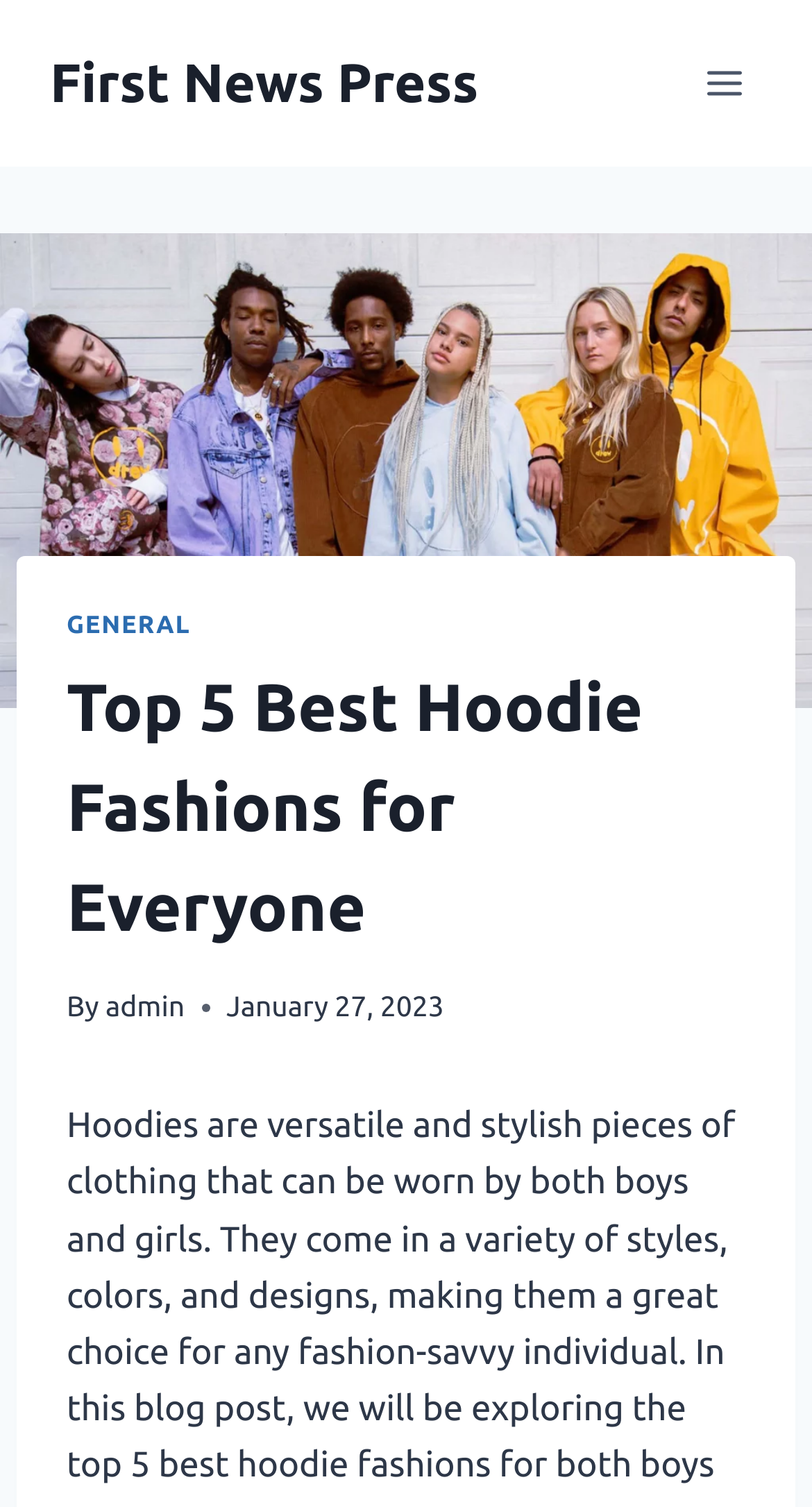Provide a brief response to the question using a single word or phrase: 
What is the purpose of the button at the top right corner?

Open menu